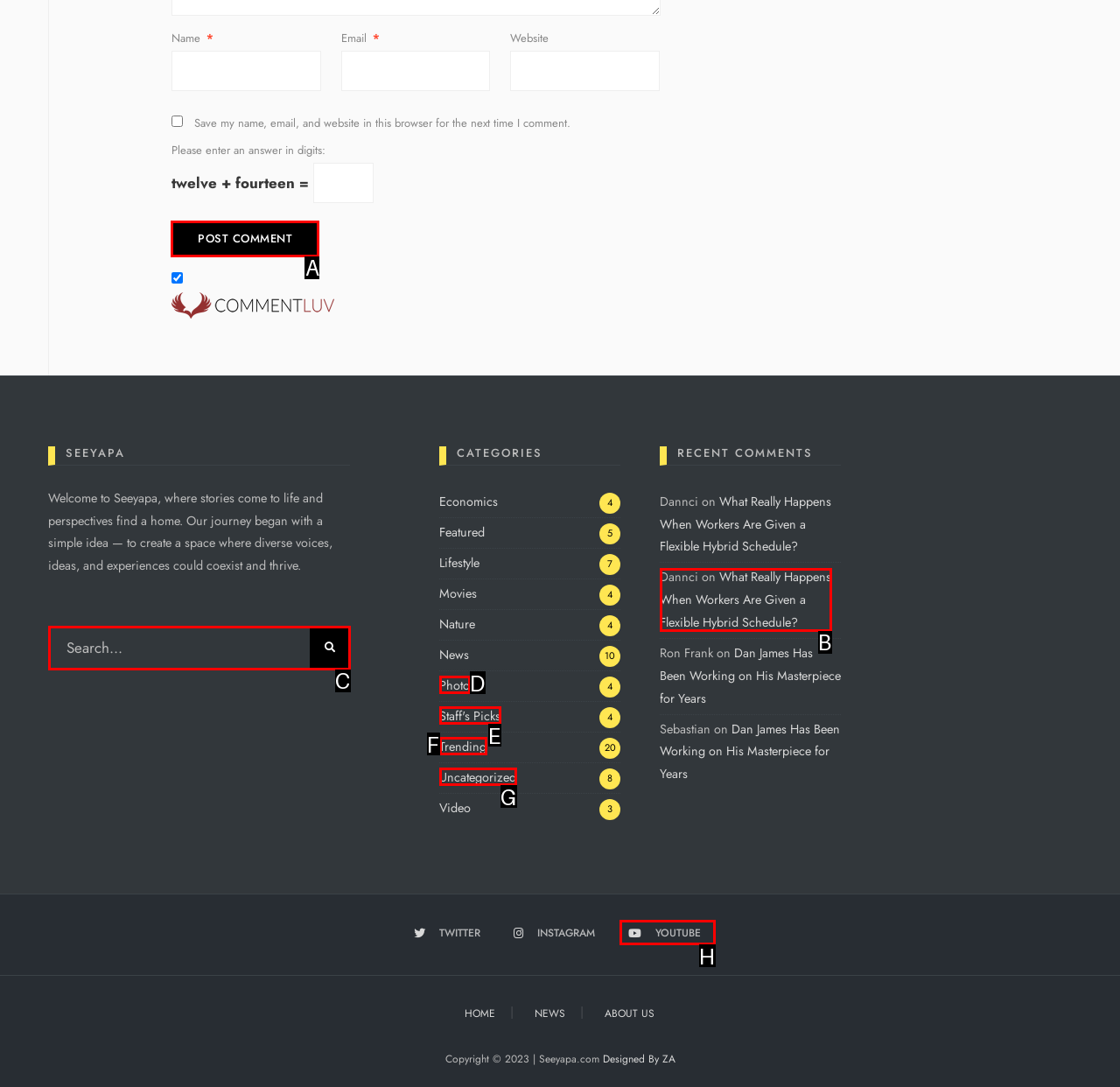To achieve the task: Click the 'Post Comment' button, which HTML element do you need to click?
Respond with the letter of the correct option from the given choices.

A